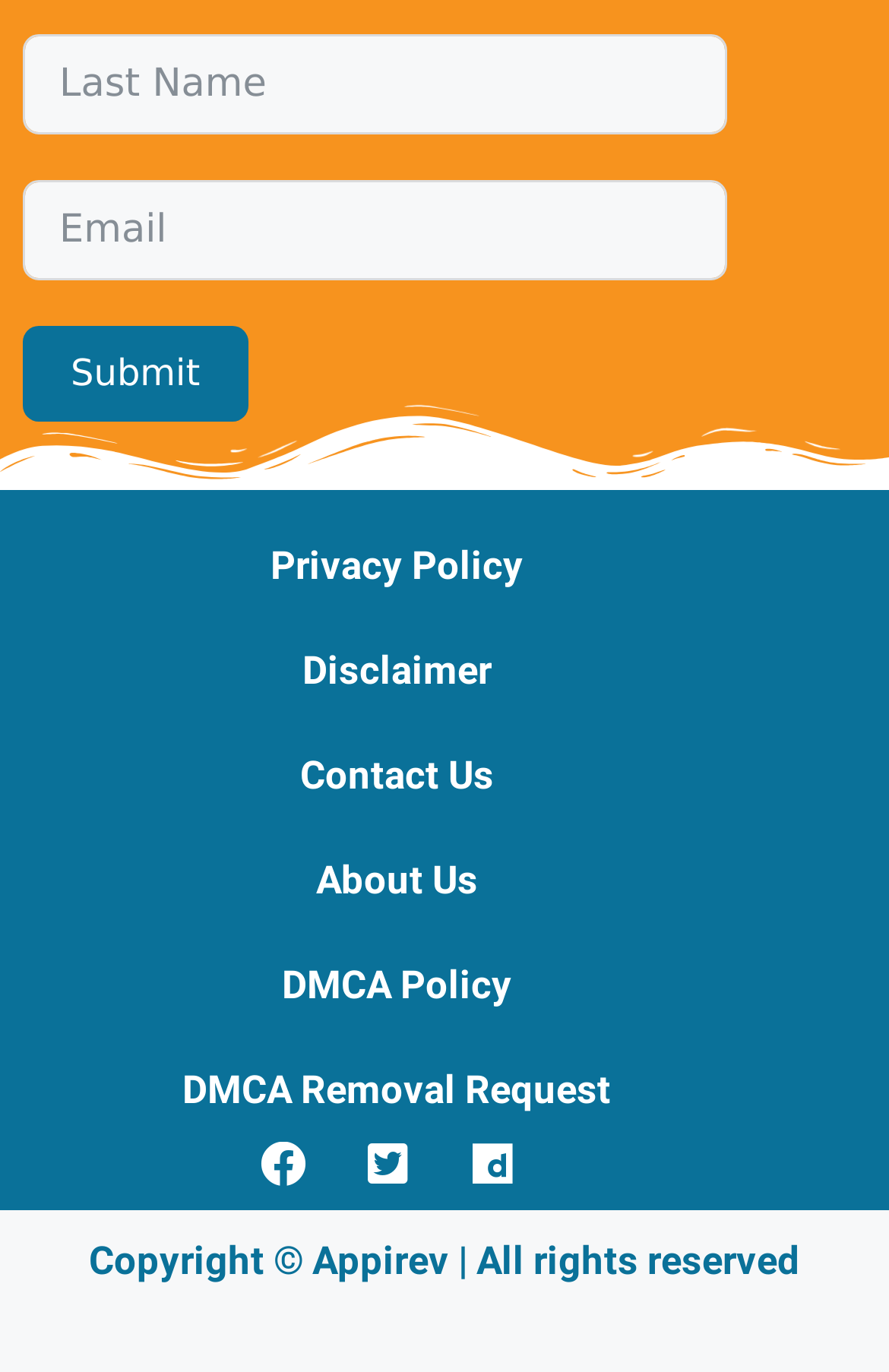Please determine the bounding box of the UI element that matches this description: name="names[last_name]" placeholder="Last Name". The coordinates should be given as (top-left x, top-left y, bottom-right x, bottom-right y), with all values between 0 and 1.

[0.026, 0.024, 0.818, 0.097]